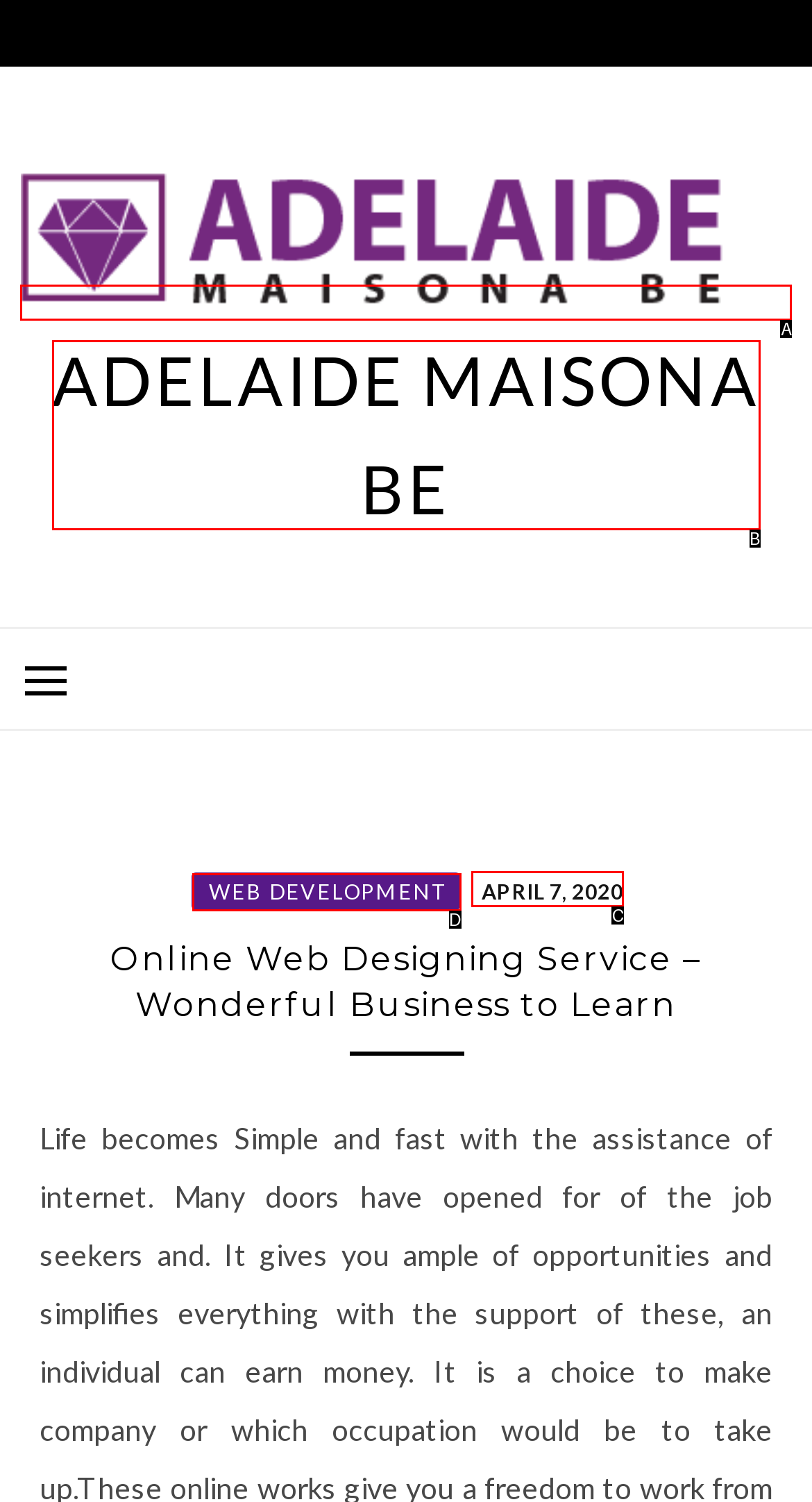Based on the description: Web Development, identify the matching HTML element. Reply with the letter of the correct option directly.

D